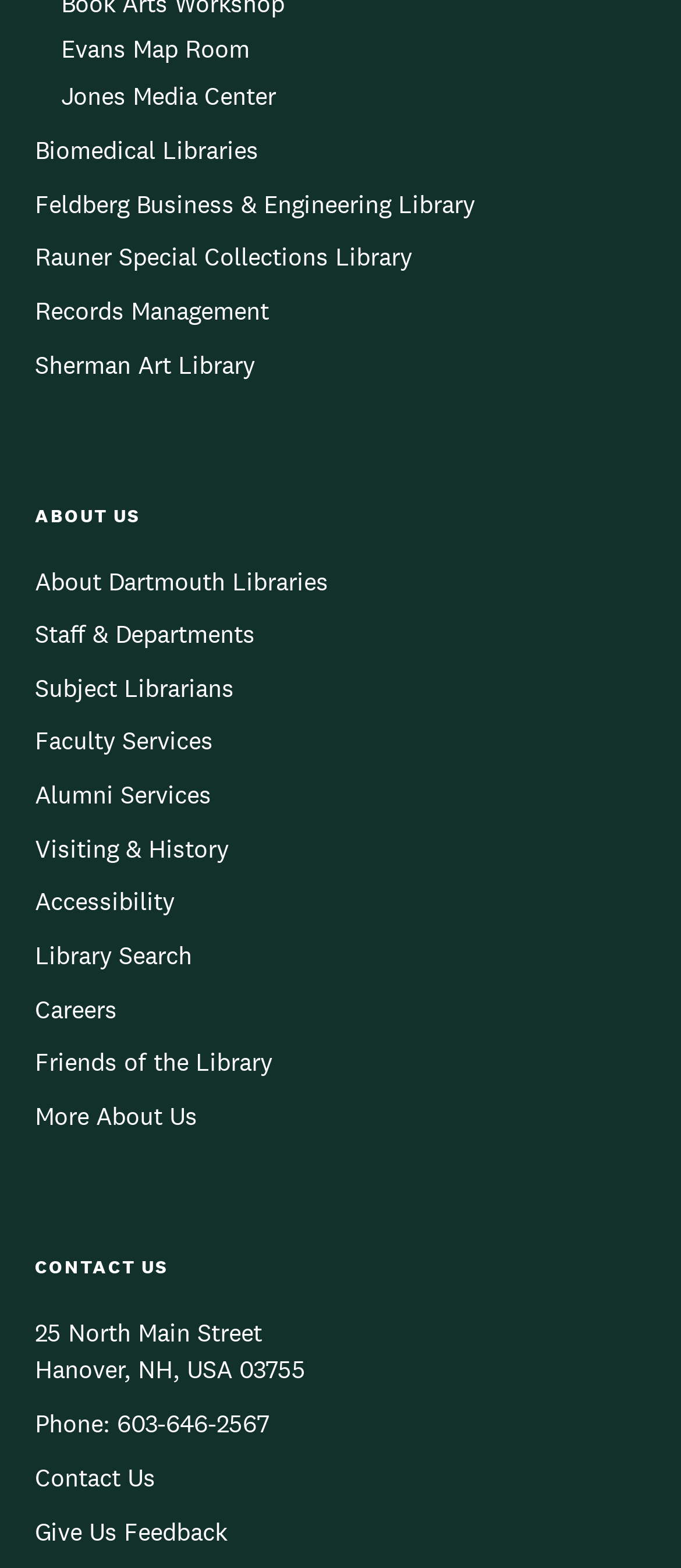Respond to the following query with just one word or a short phrase: 
How many links are under 'ABOUT US'?

9